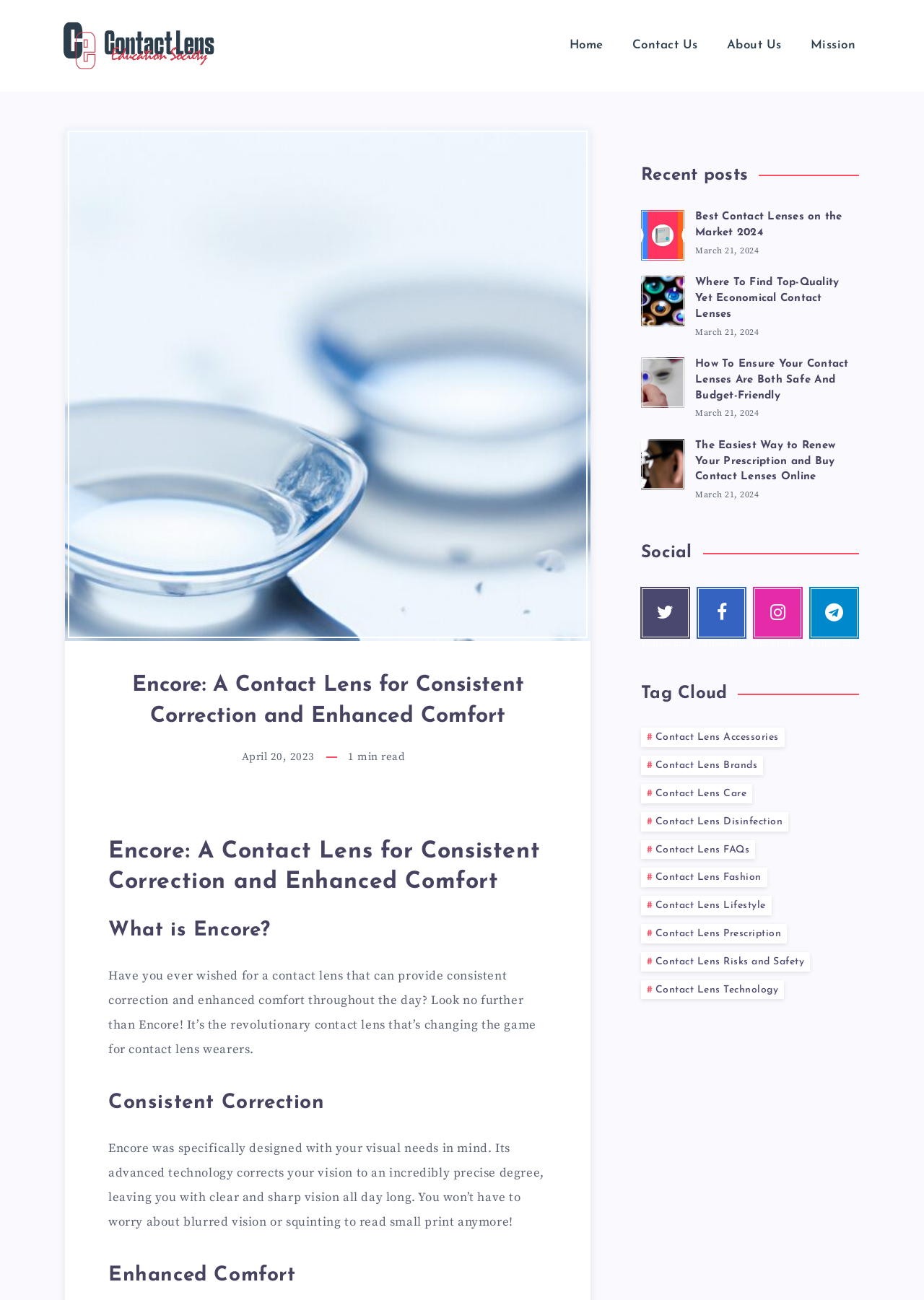How many social media links are provided?
Refer to the image and offer an in-depth and detailed answer to the question.

The social media links are provided in the section 'Social' and there are four links to Twitter, Facebook, Instagram, and Telegram respectively.